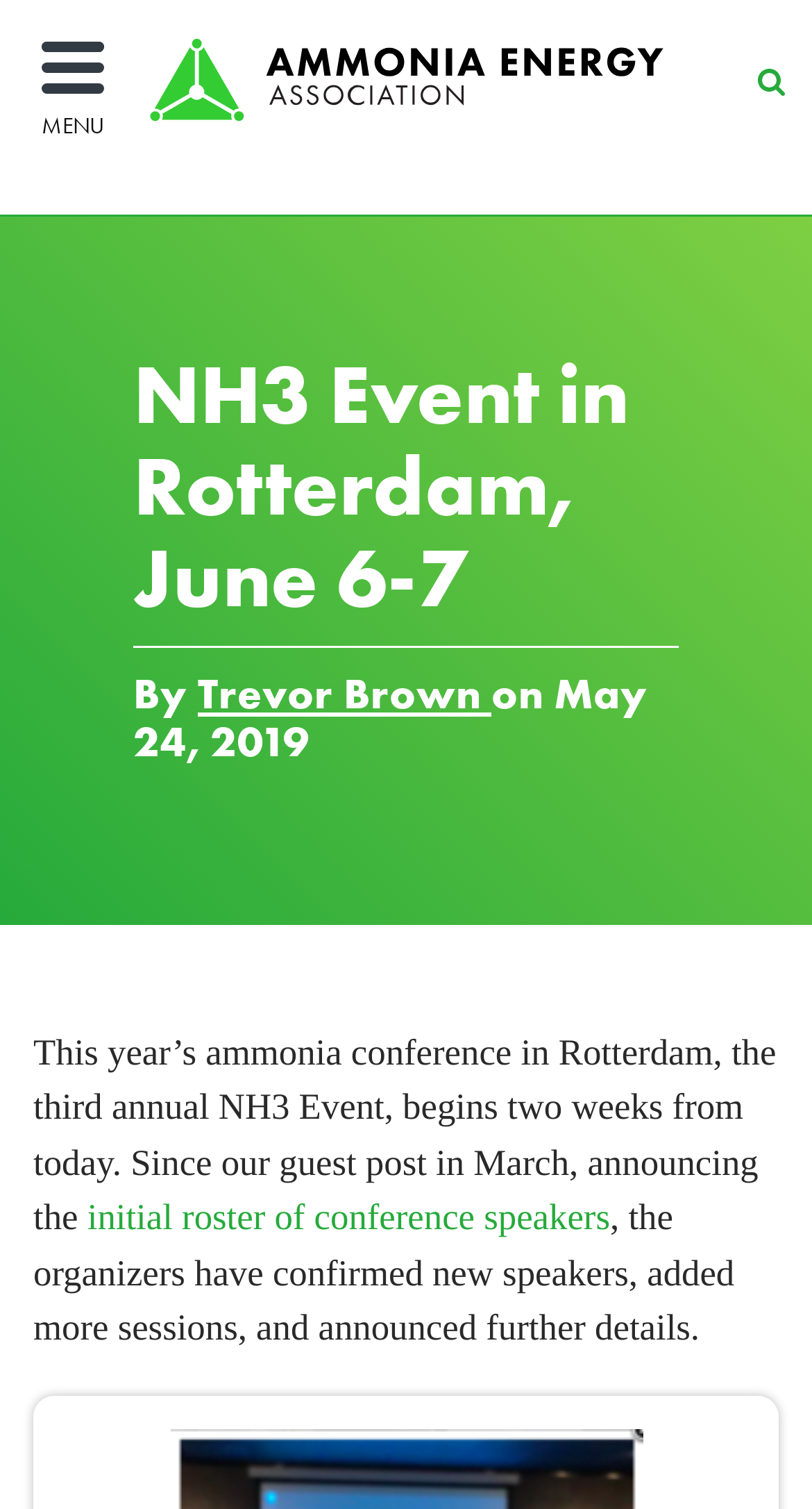Reply to the question with a single word or phrase:
What is the author of the current post?

Trevor Brown